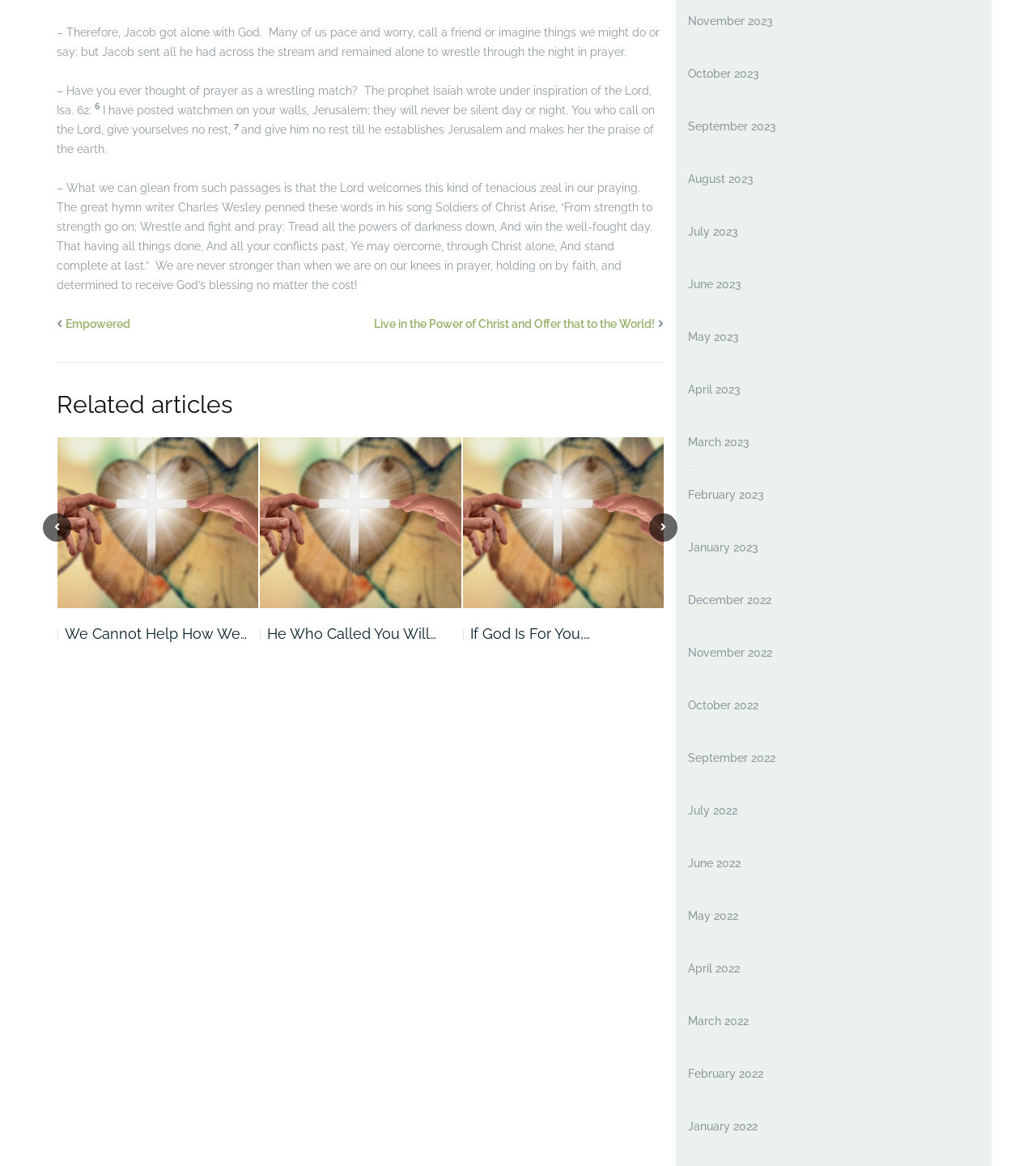Specify the bounding box coordinates of the element's area that should be clicked to execute the given instruction: "Click on 'Empowered'". The coordinates should be four float numbers between 0 and 1, i.e., [left, top, right, bottom].

[0.063, 0.272, 0.126, 0.283]